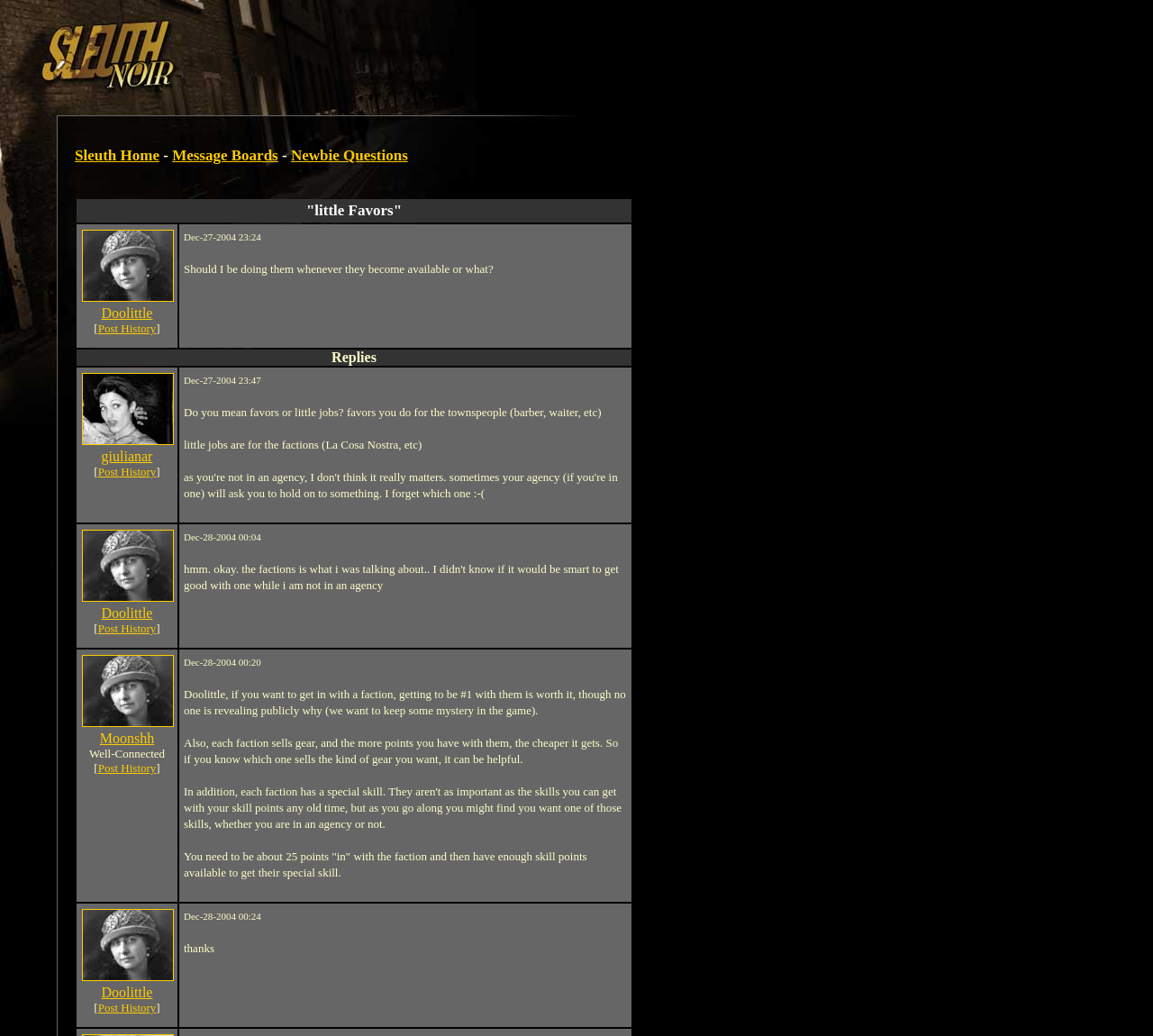Please find the bounding box coordinates of the element that must be clicked to perform the given instruction: "Click on the 'Post History' link of 'Doolittle'". The coordinates should be four float numbers from 0 to 1, i.e., [left, top, right, bottom].

[0.085, 0.6, 0.135, 0.613]